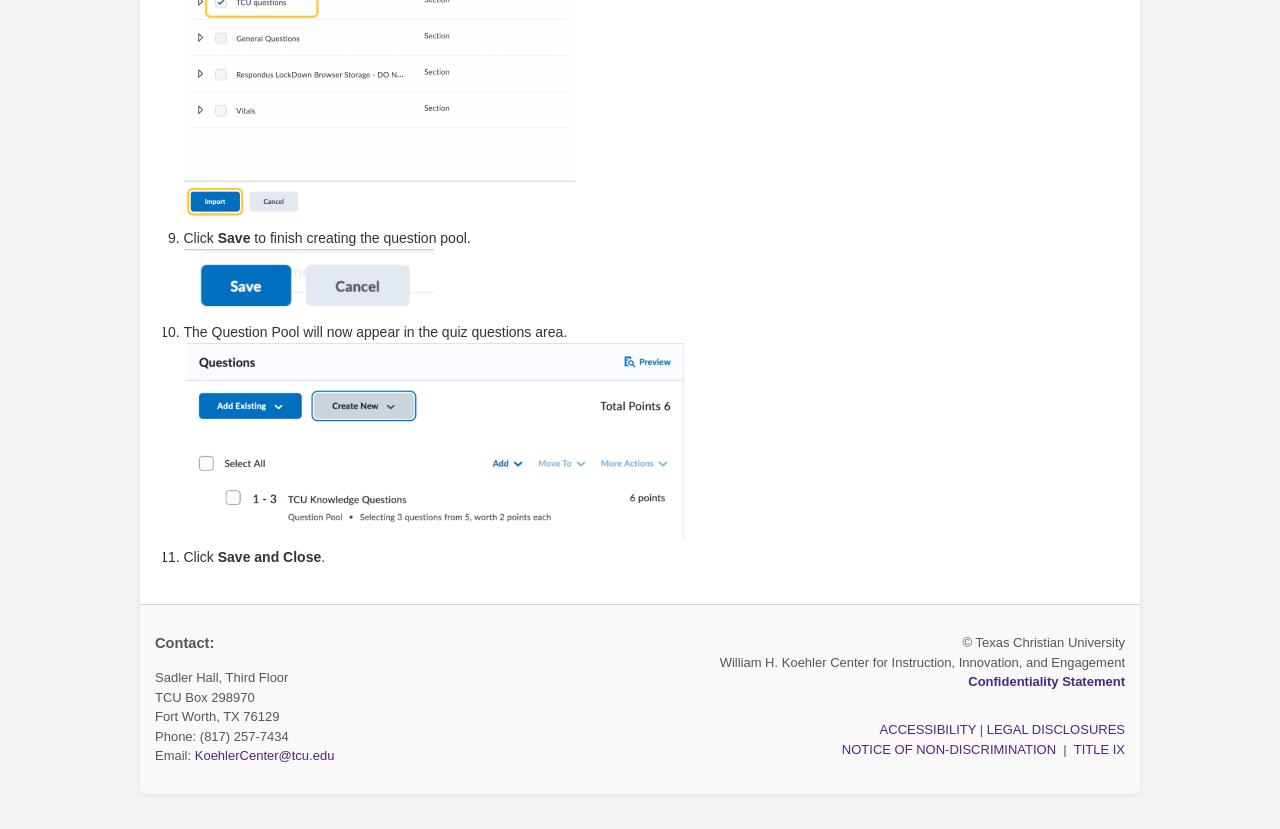Can you find the bounding box coordinates of the area I should click to execute the following instruction: "Email KoehlerCenter"?

[0.152, 0.902, 0.261, 0.921]